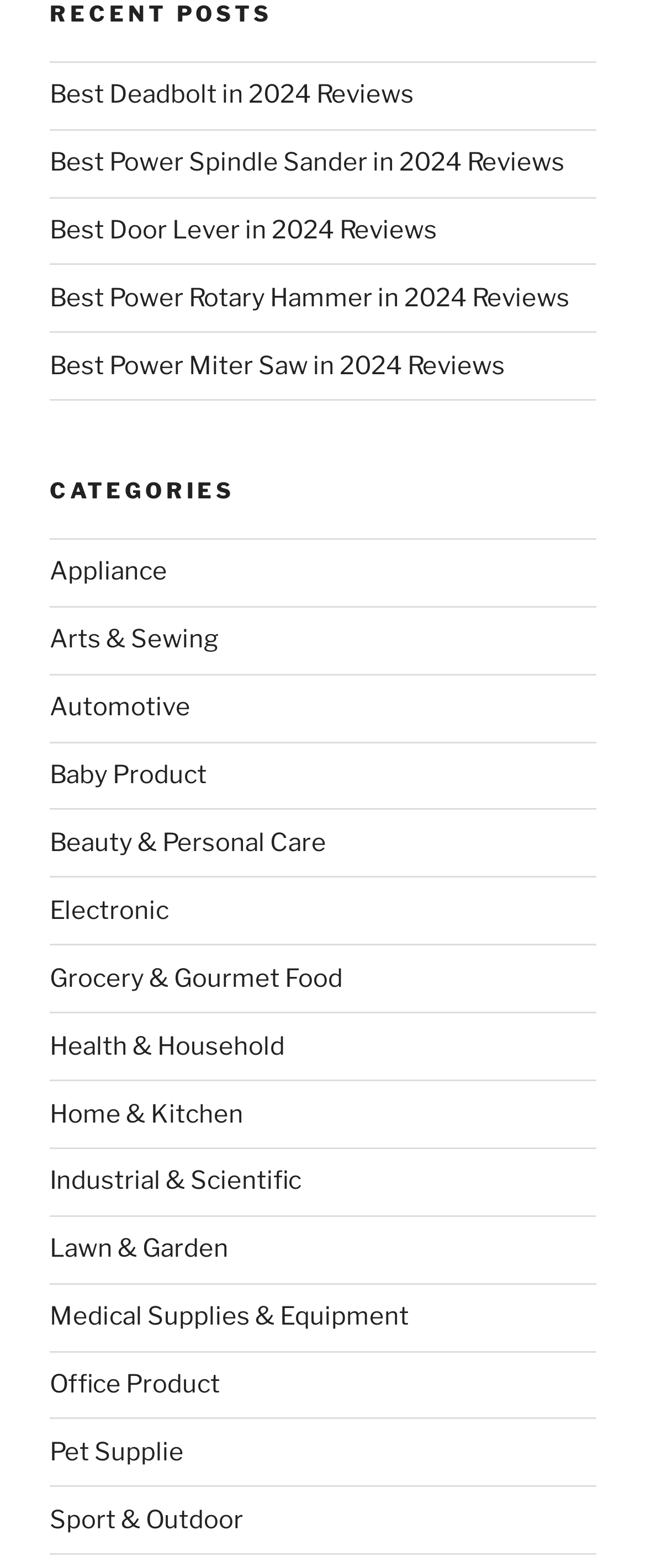Provide a short answer using a single word or phrase for the following question: 
Is there a category for 'Electronics'?

Yes